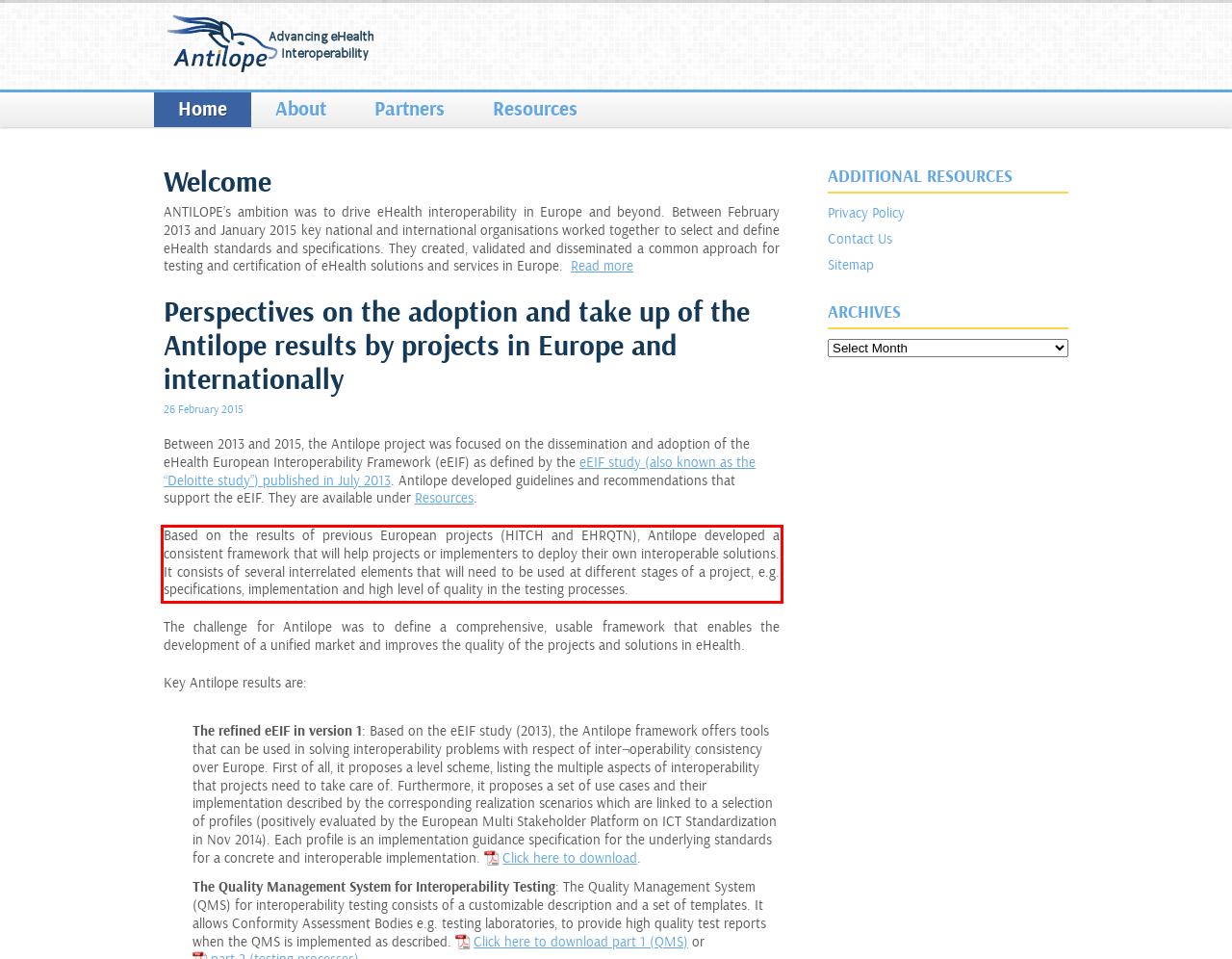You have a screenshot of a webpage with a red bounding box. Use OCR to generate the text contained within this red rectangle.

Based on the results of previous European projects (HITCH and EHRQTN), Antilope developed a consistent framework that will help projects or implementers to deploy their own interoperable solutions. It consists of several interrelated elements that will need to be used at different stages of a project, e.g. specifications, implementation and high level of quality in the testing processes.